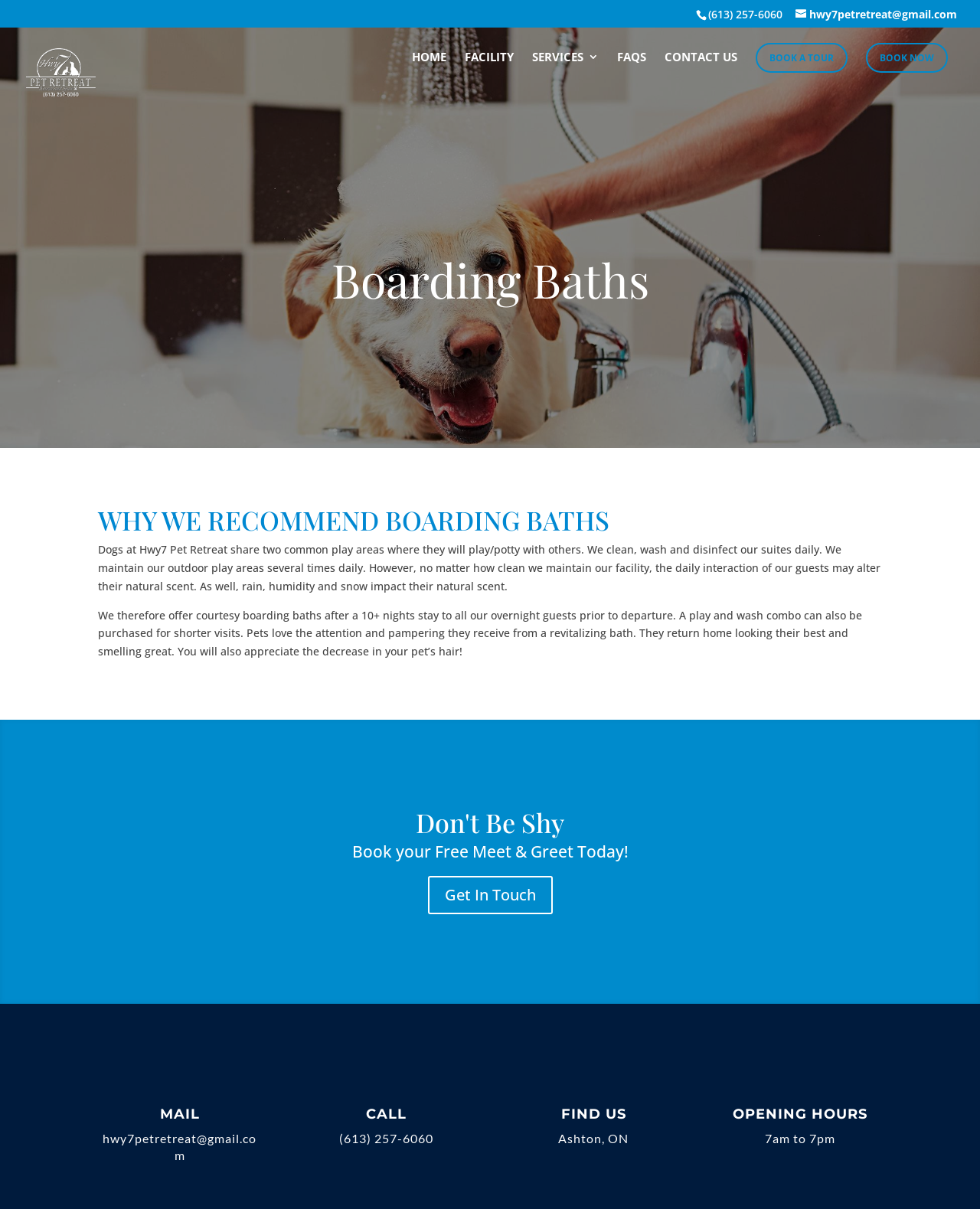Provide a brief response to the question below using a single word or phrase: 
What services does Hwy 7 Pet Retreat offer?

Boarding and Daycare